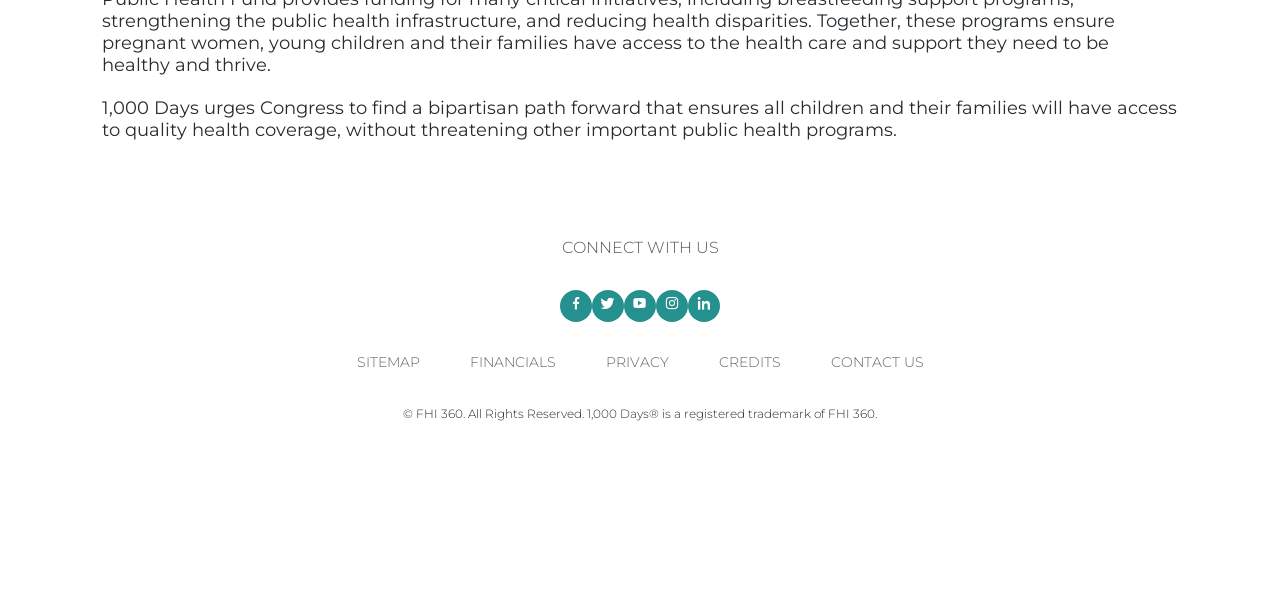Please identify the bounding box coordinates of the region to click in order to complete the task: "Visit the webpage of 'JV WONG'". The coordinates must be four float numbers between 0 and 1, specified as [left, top, right, bottom].

None